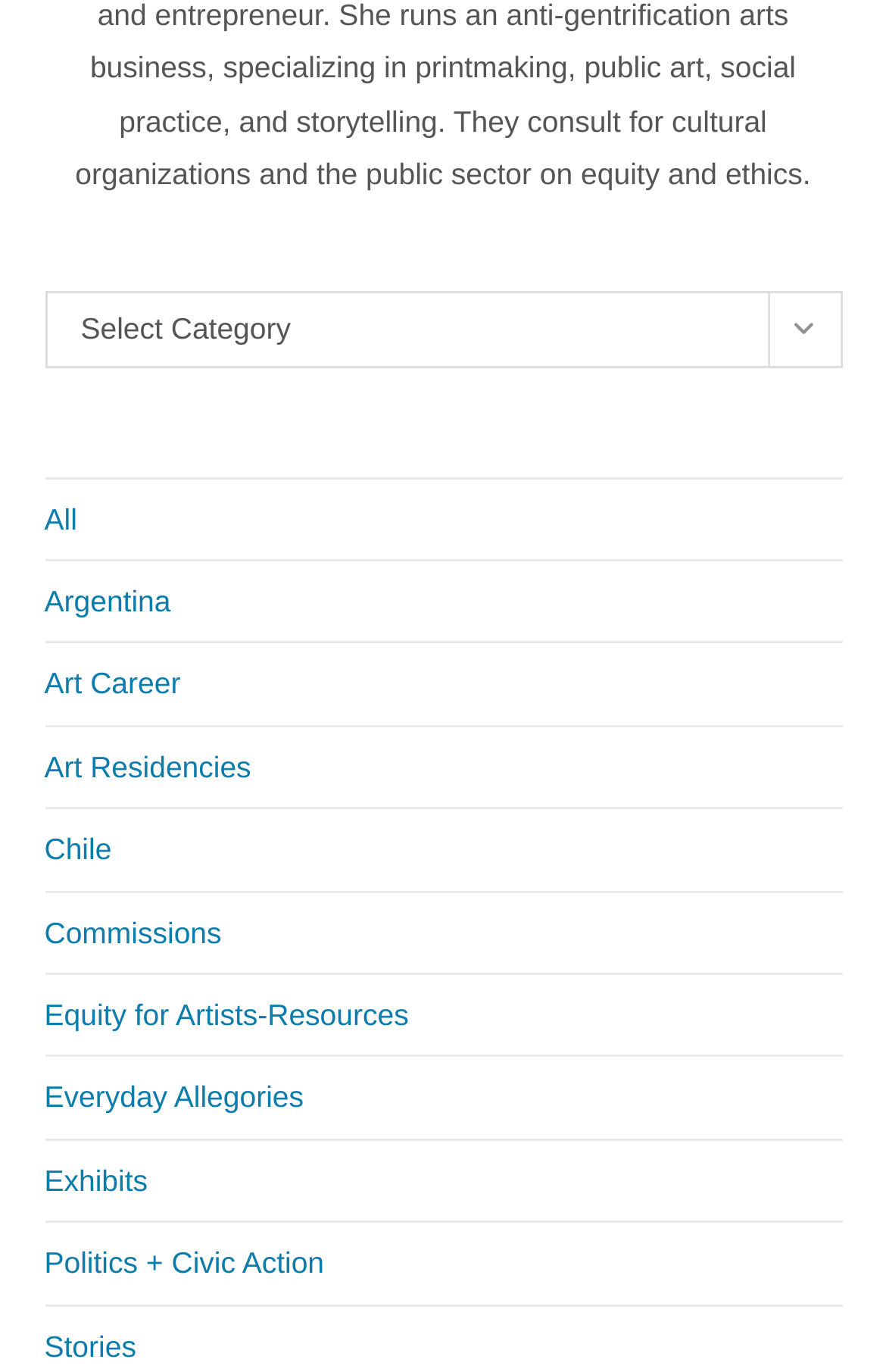What is the purpose of the combobox?
Please provide a comprehensive and detailed answer to the question.

The combobox is labeled as 'Categories' and has a static text 'Select Category' nearby, indicating that it is used to select a category from a list of options.